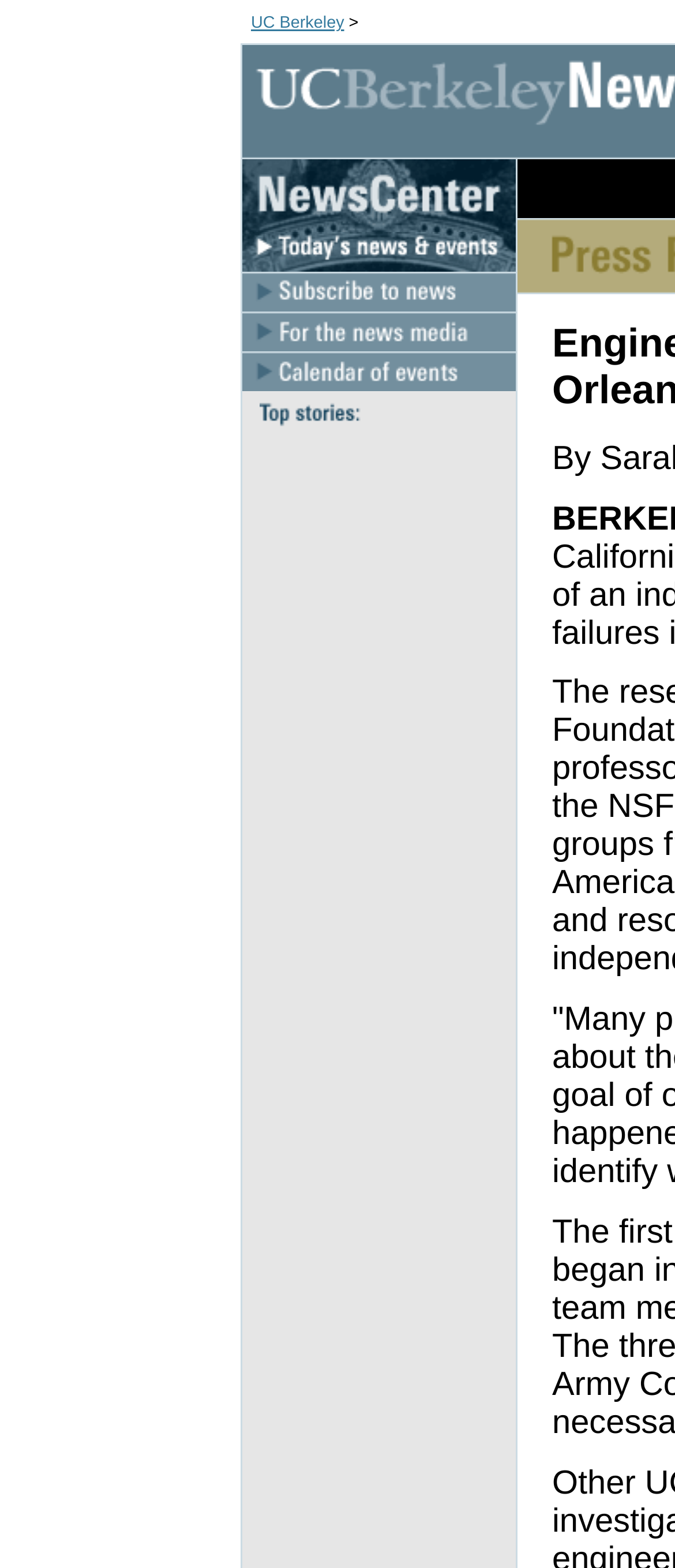Identify the bounding box for the UI element that is described as follows: "View Portfolio".

None